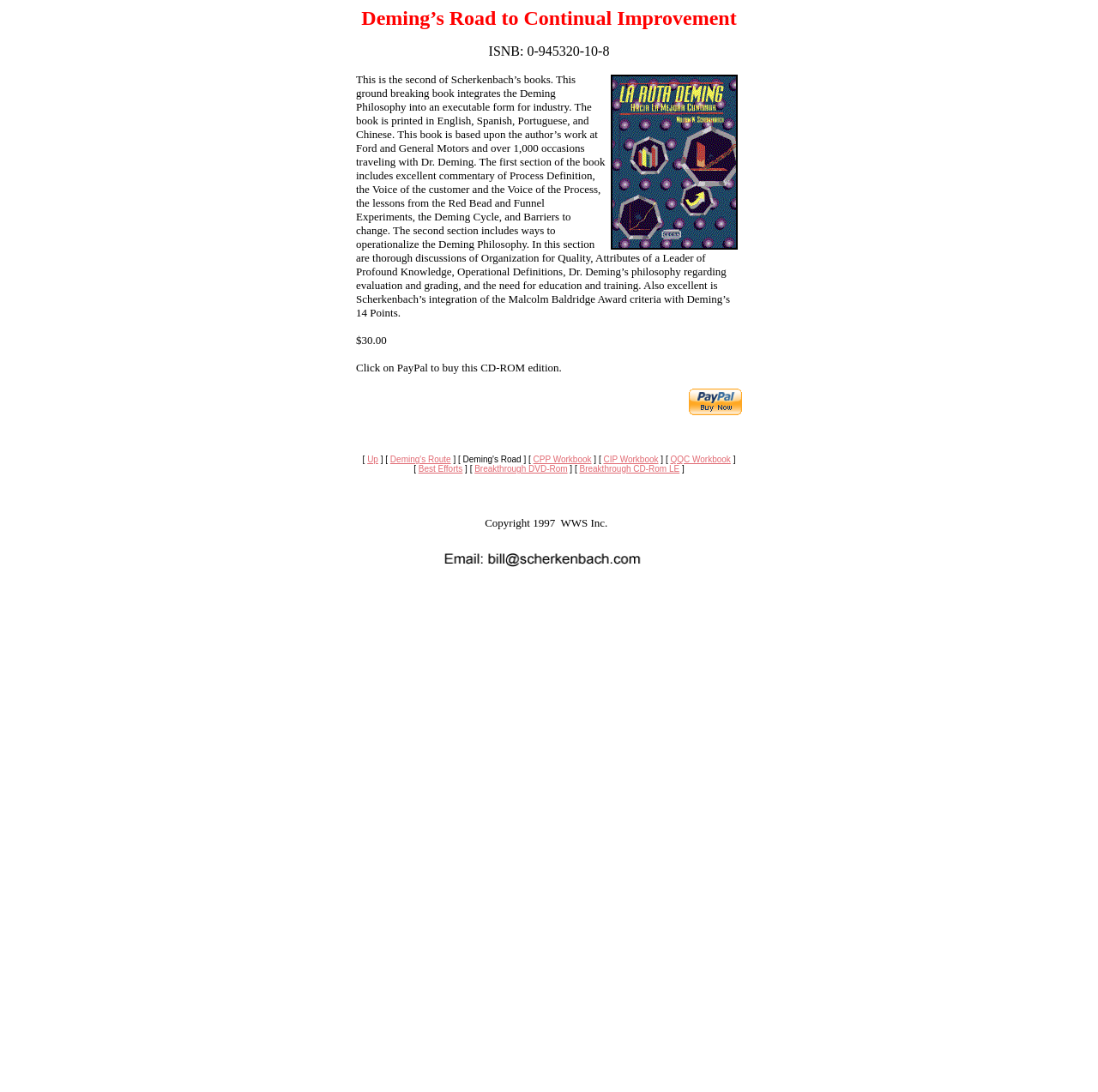What is the price of the CD-ROM edition of the book?
Please give a detailed and elaborate explanation in response to the question.

The price of the CD-ROM edition of the book is mentioned in the webpage, which is $30.00, and users can click on PayPal to buy it.